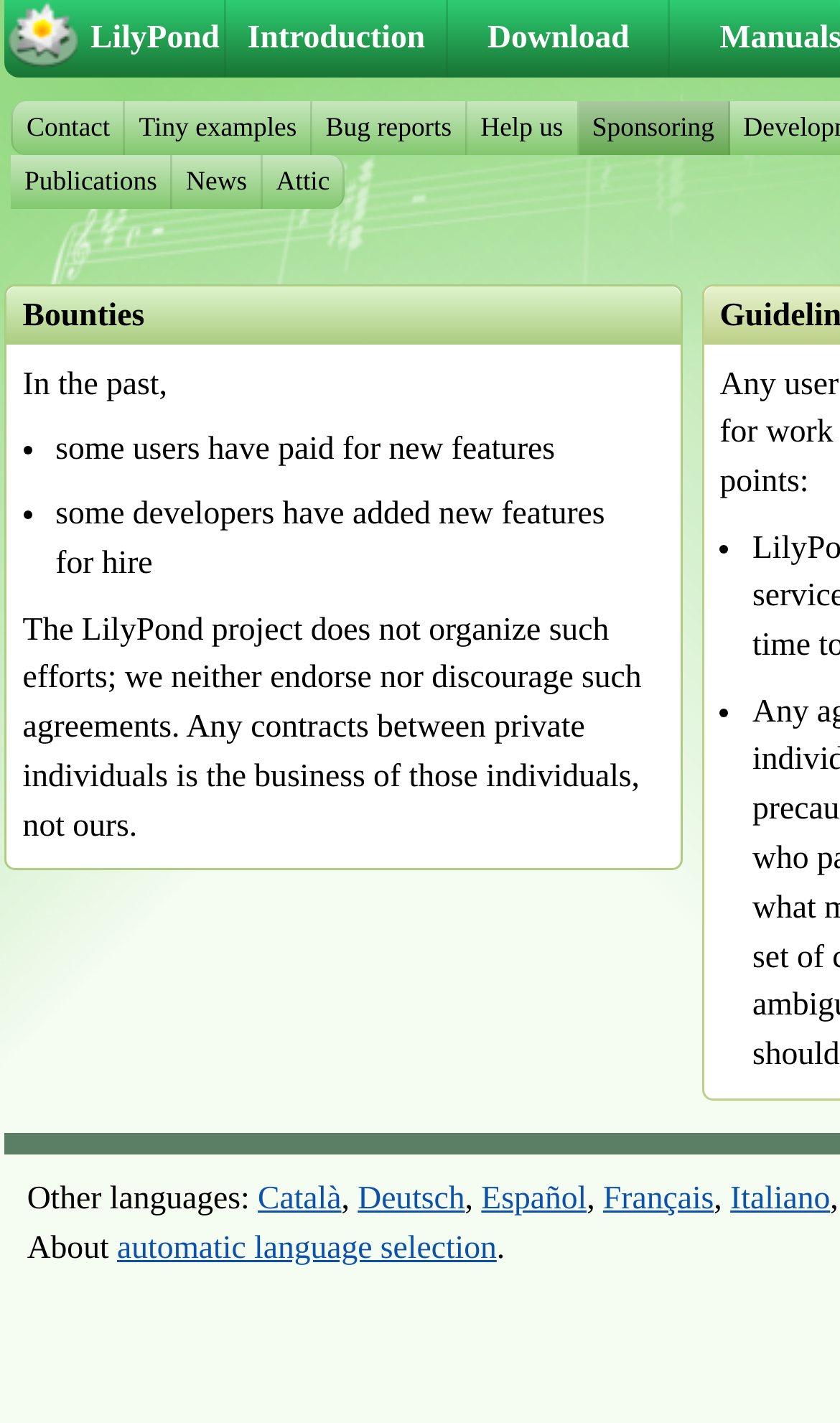Pinpoint the bounding box coordinates for the area that should be clicked to perform the following instruction: "View 'Tiny examples'".

[0.149, 0.072, 0.372, 0.109]